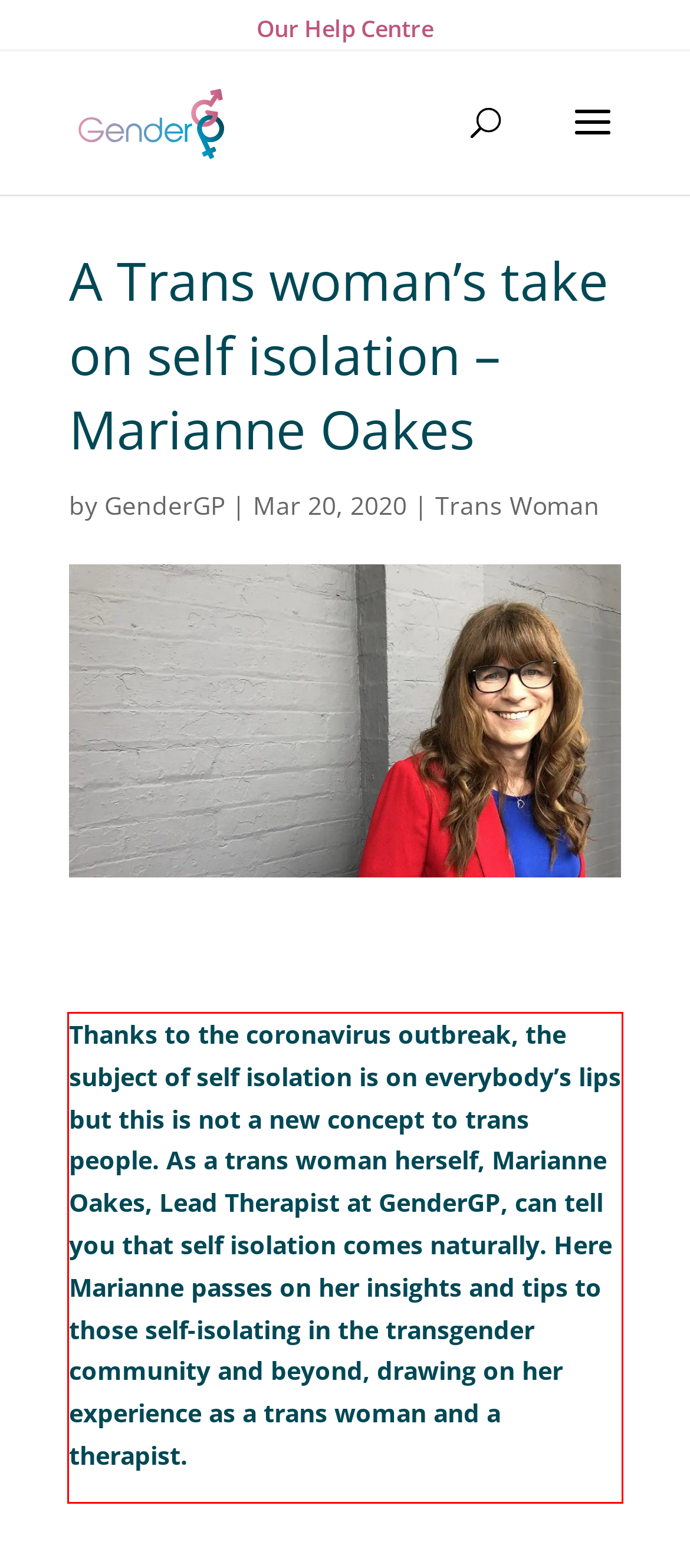You are looking at a screenshot of a webpage with a red rectangle bounding box. Use OCR to identify and extract the text content found inside this red bounding box.

Thanks to the coronavirus outbreak, the subject of self isolation is on everybody’s lips but this is not a new concept to trans people. As a trans woman herself, Marianne Oakes, Lead Therapist at GenderGP, can tell you that self isolation comes naturally. Here Marianne passes on her insights and tips to those self-isolating in the transgender community and beyond, drawing on her experience as a trans woman and a therapist.